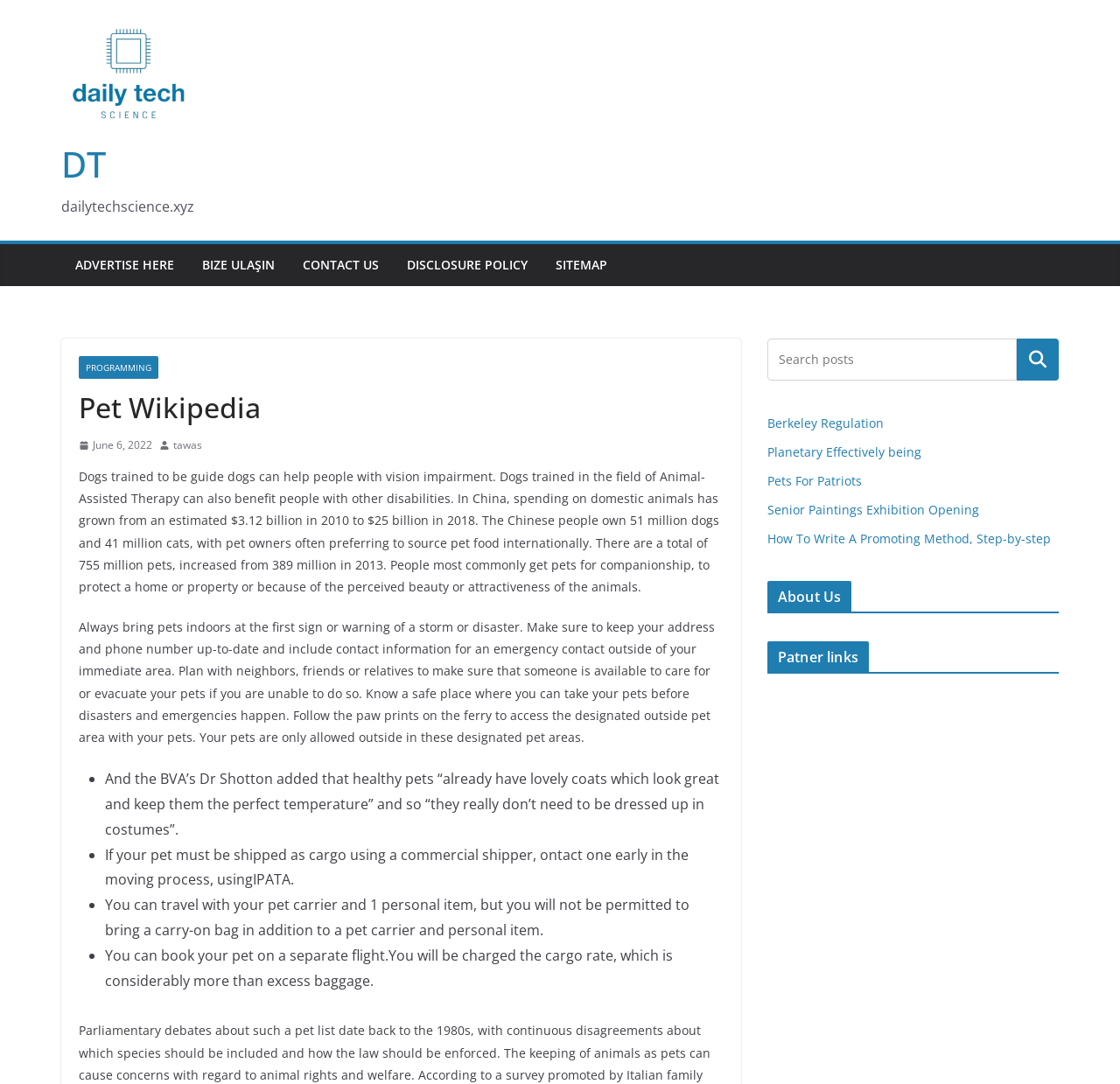Identify the bounding box coordinates of the section that should be clicked to achieve the task described: "Visit 'Berkeley Regulation'".

[0.685, 0.383, 0.789, 0.398]